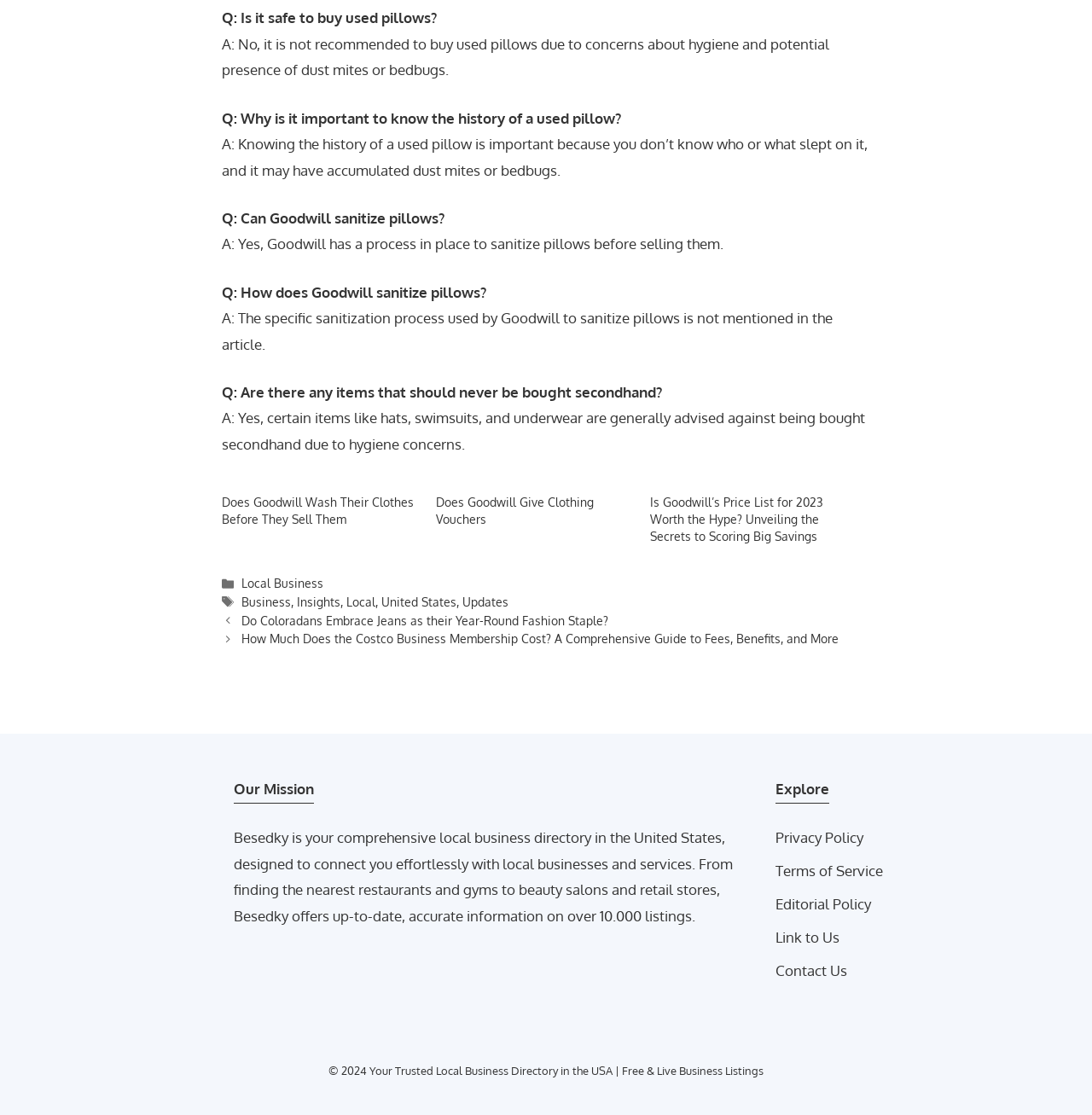How many links are in the footer section?
Examine the image closely and answer the question with as much detail as possible.

The footer section of the webpage contains 9 links, including 'Privacy Policy', 'Terms of Service', 'Editorial Policy', 'Link to Us', 'Contact Us', 'Local Business', 'Business', 'Insights', and 'Updates'.